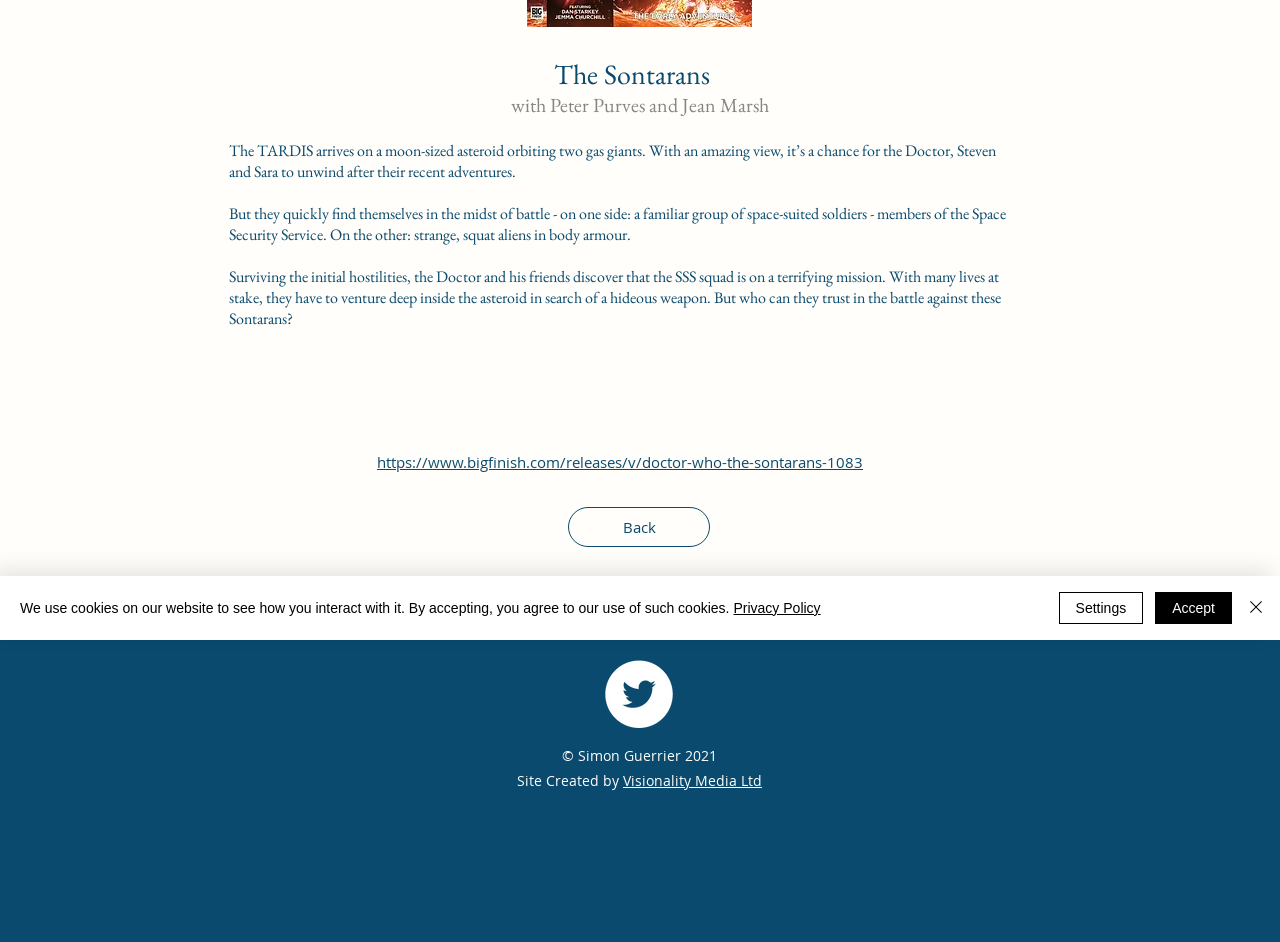Find the bounding box coordinates of the UI element according to this description: "Visionality Media Ltd".

[0.487, 0.819, 0.595, 0.839]